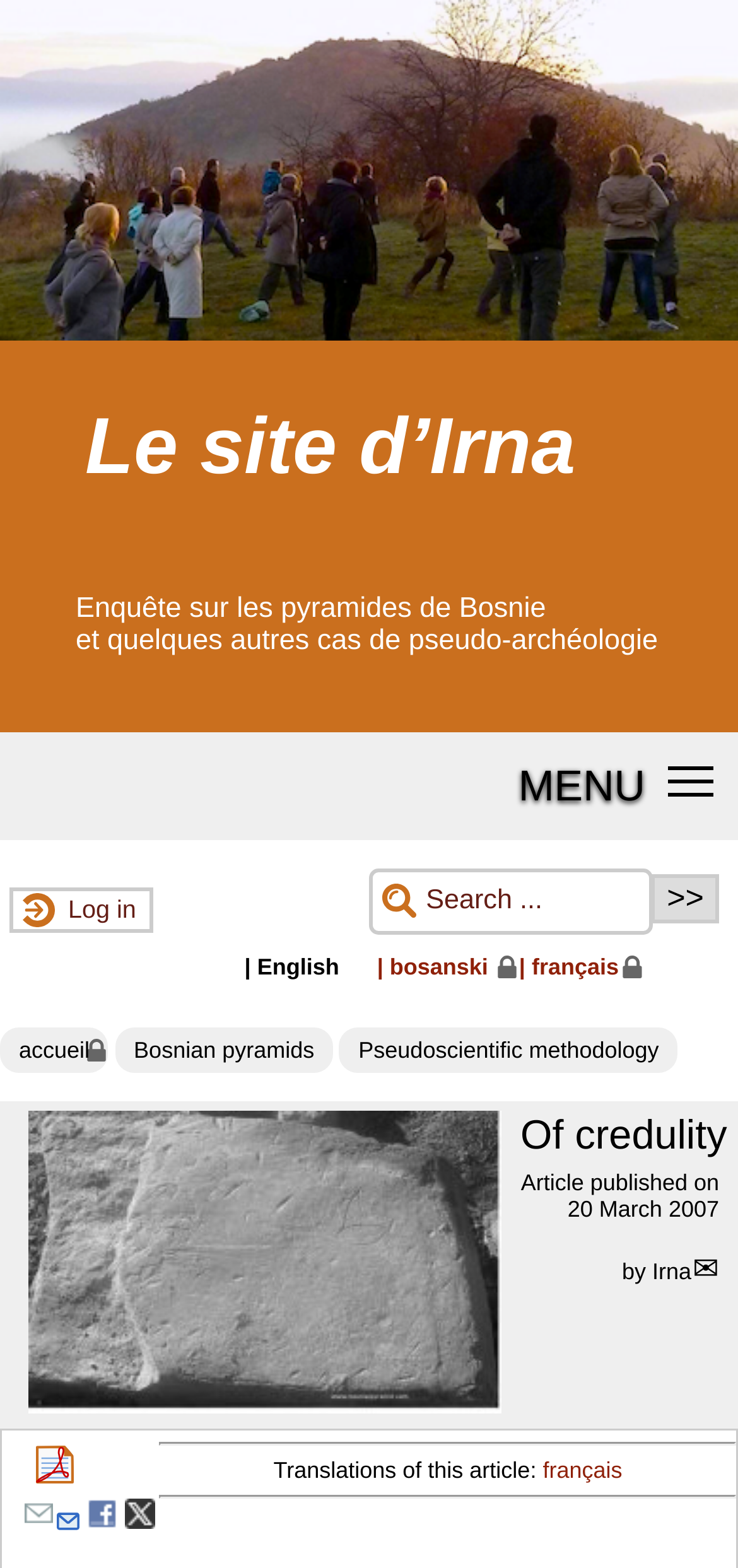When was the article published?
Utilize the image to construct a detailed and well-explained answer.

The publication date of the article can be found at the bottom of the webpage, where it says 'Article published on 20 March 2007' in a static text element.